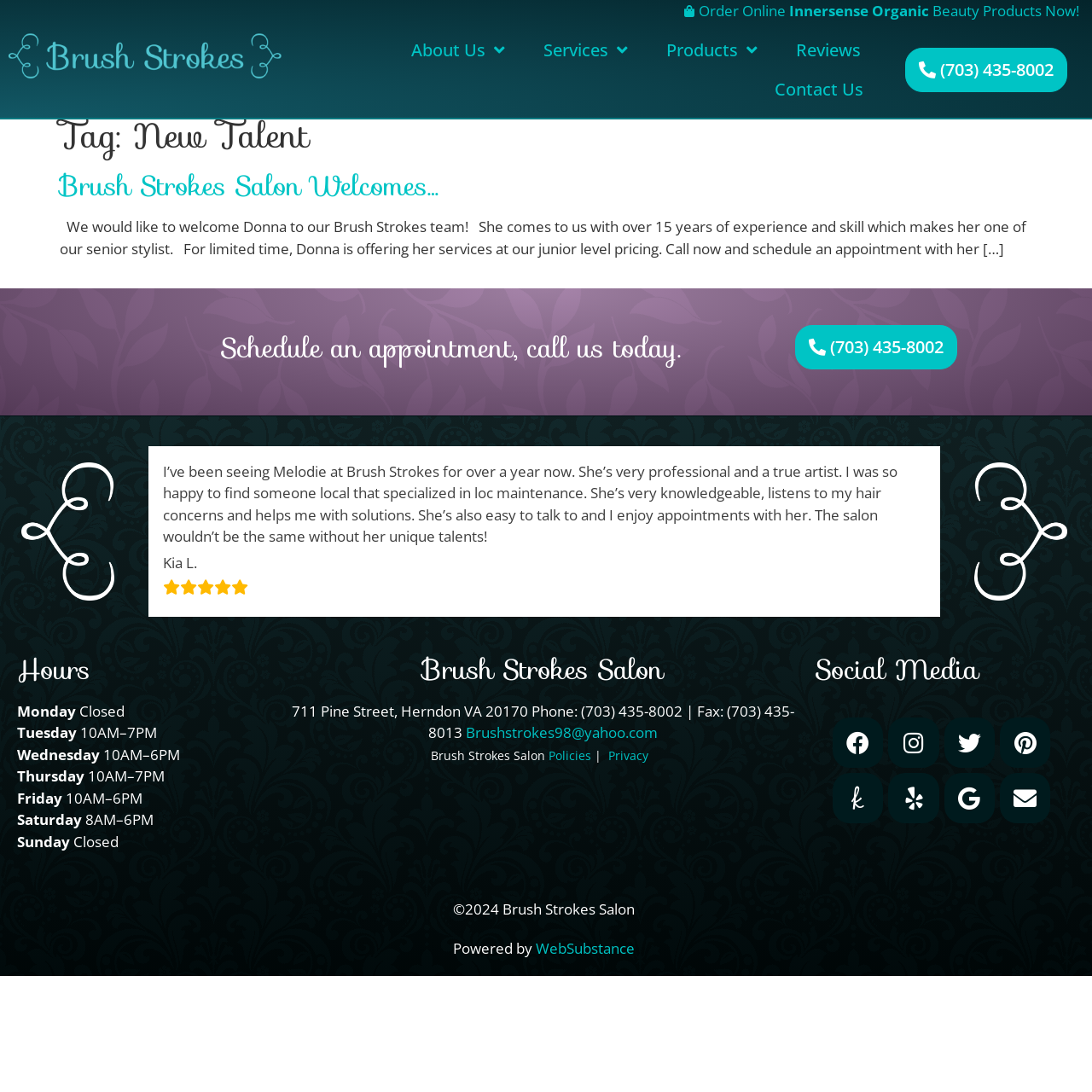Determine the coordinates of the bounding box for the clickable area needed to execute this instruction: "Schedule an appointment".

[0.728, 0.298, 0.877, 0.339]